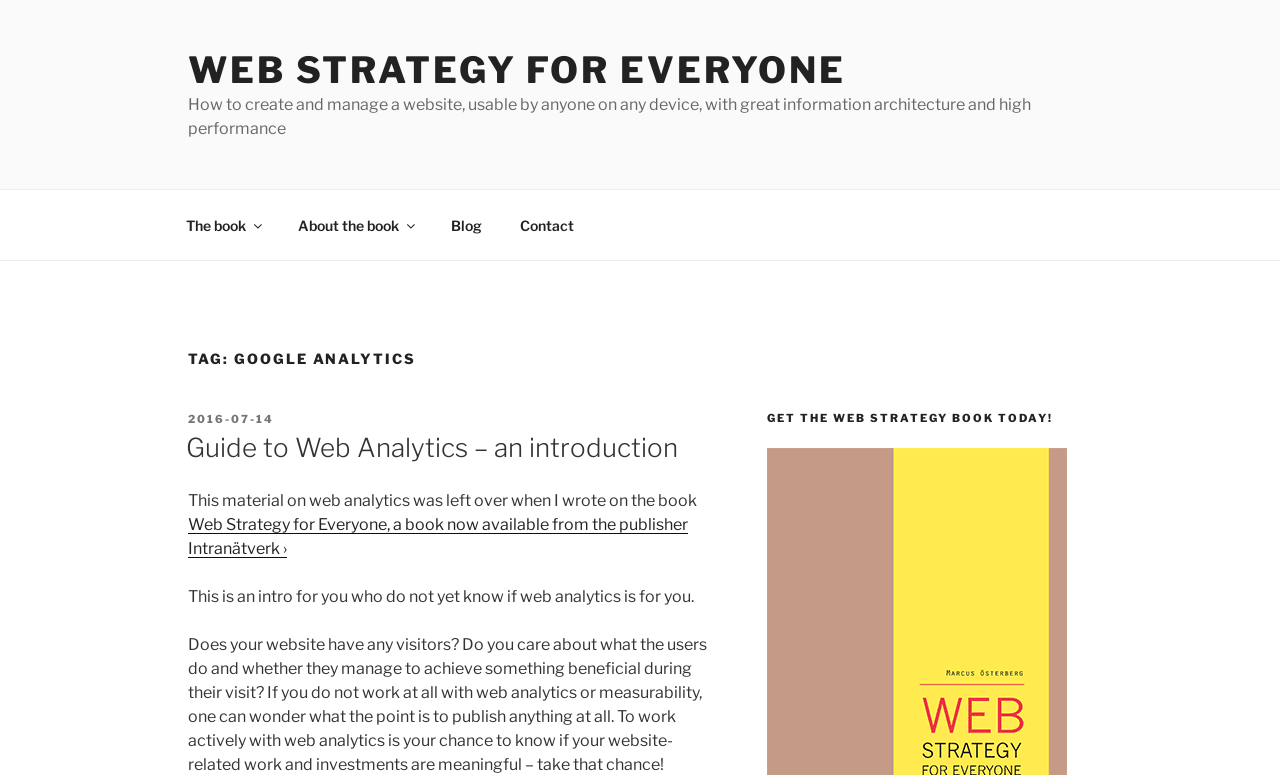What is the call-to-action on the webpage?
Please respond to the question with a detailed and thorough explanation.

The call-to-action on the webpage is to get the Web Strategy book, as stated in the heading 'GET THE WEB STRATEGY BOOK TODAY!' and the overall content of the webpage promoting the book.